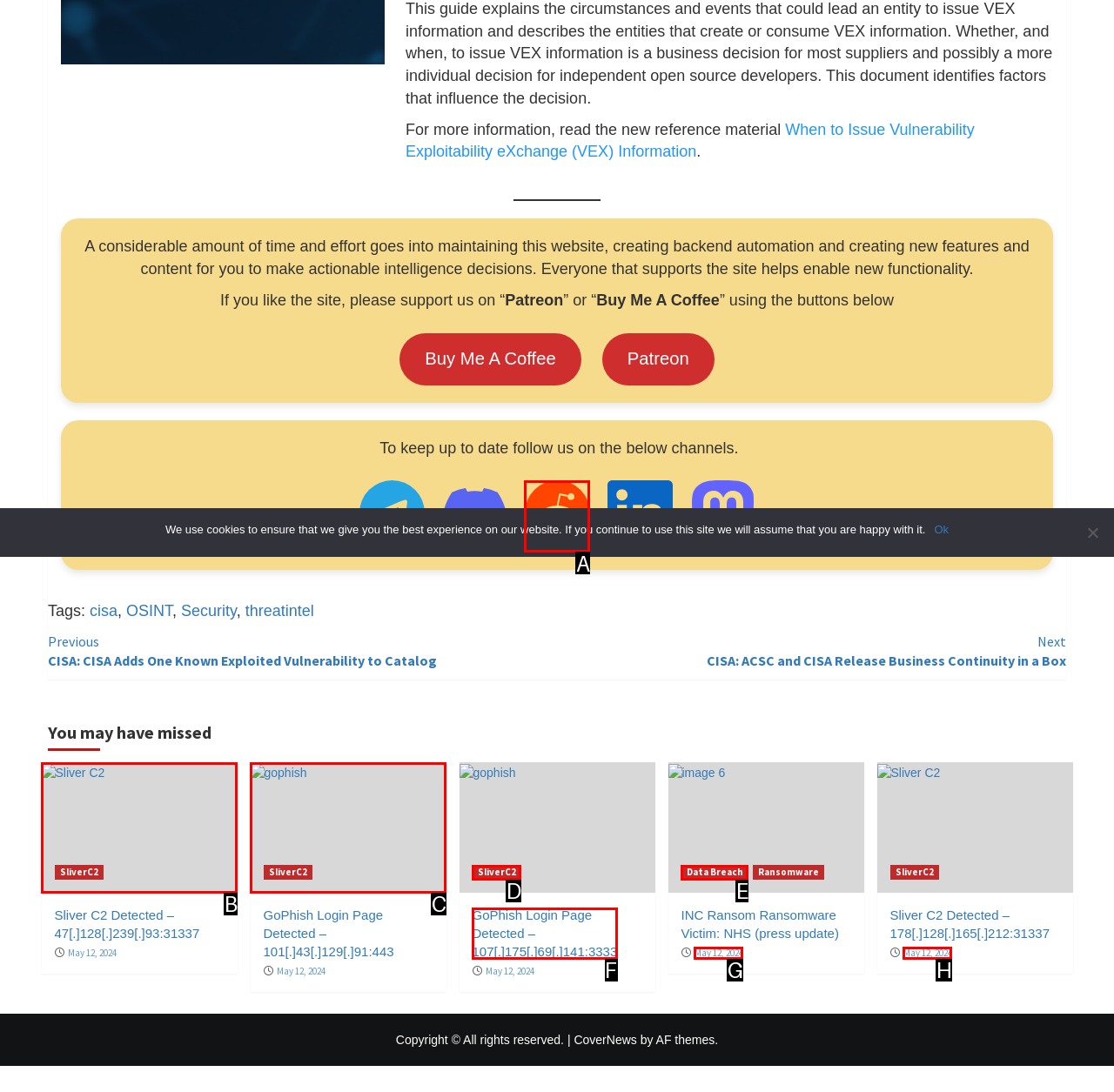Identify the HTML element that best fits the description: May 12, 2024. Respond with the letter of the corresponding element.

H